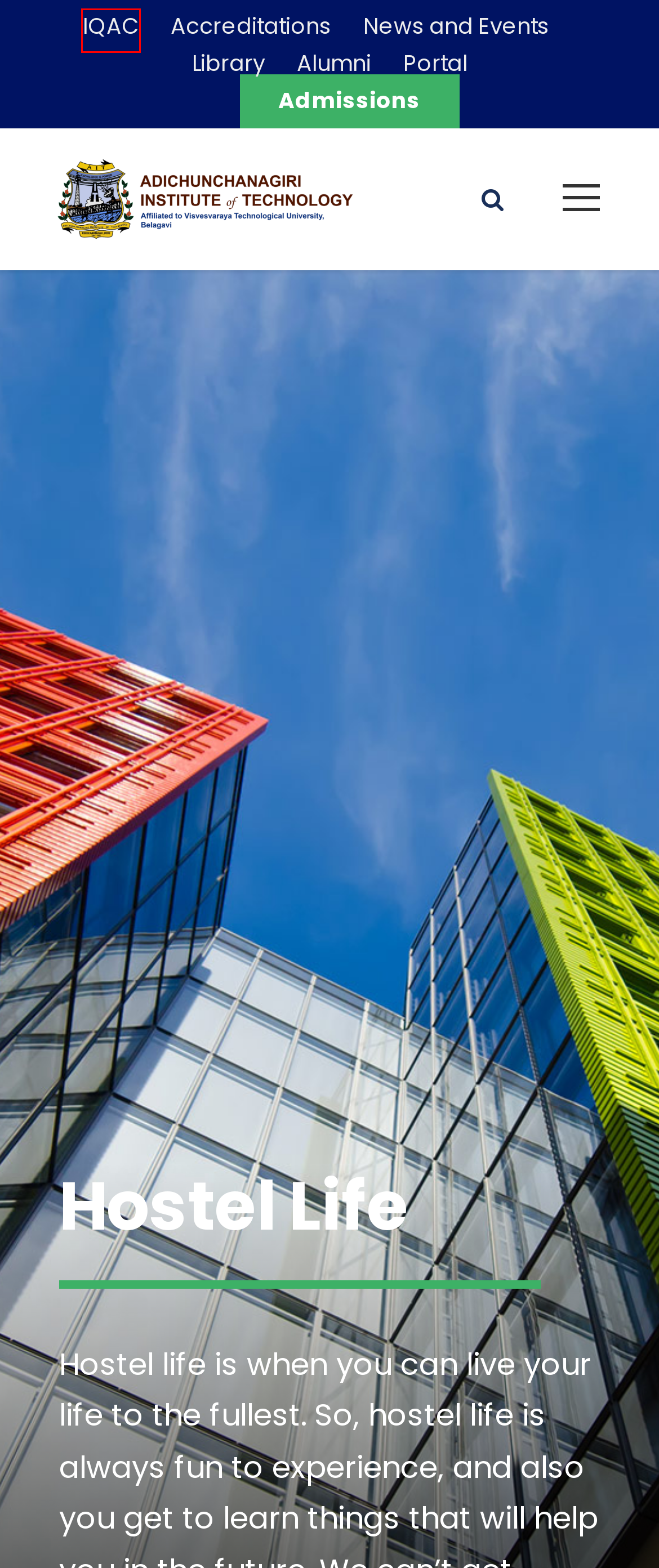Review the screenshot of a webpage that includes a red bounding box. Choose the most suitable webpage description that matches the new webpage after clicking the element within the red bounding box. Here are the candidates:
A. Library - Adichunchanagiri Institute of Technology
B. NIRF - Adichunchanagiri Institute of Technology
C. Alumni - Adichunchanagiri Institute of Technology
D. The Trust - Adichunchanagiri Institute of Technology
E. dhI
F. Admissions - Adichunchanagiri Institute of Technology
G. News and Events - Adichunchanagiri Institute of Technology
H. IQAC - Adichunchanagiri Institute of Technology

H